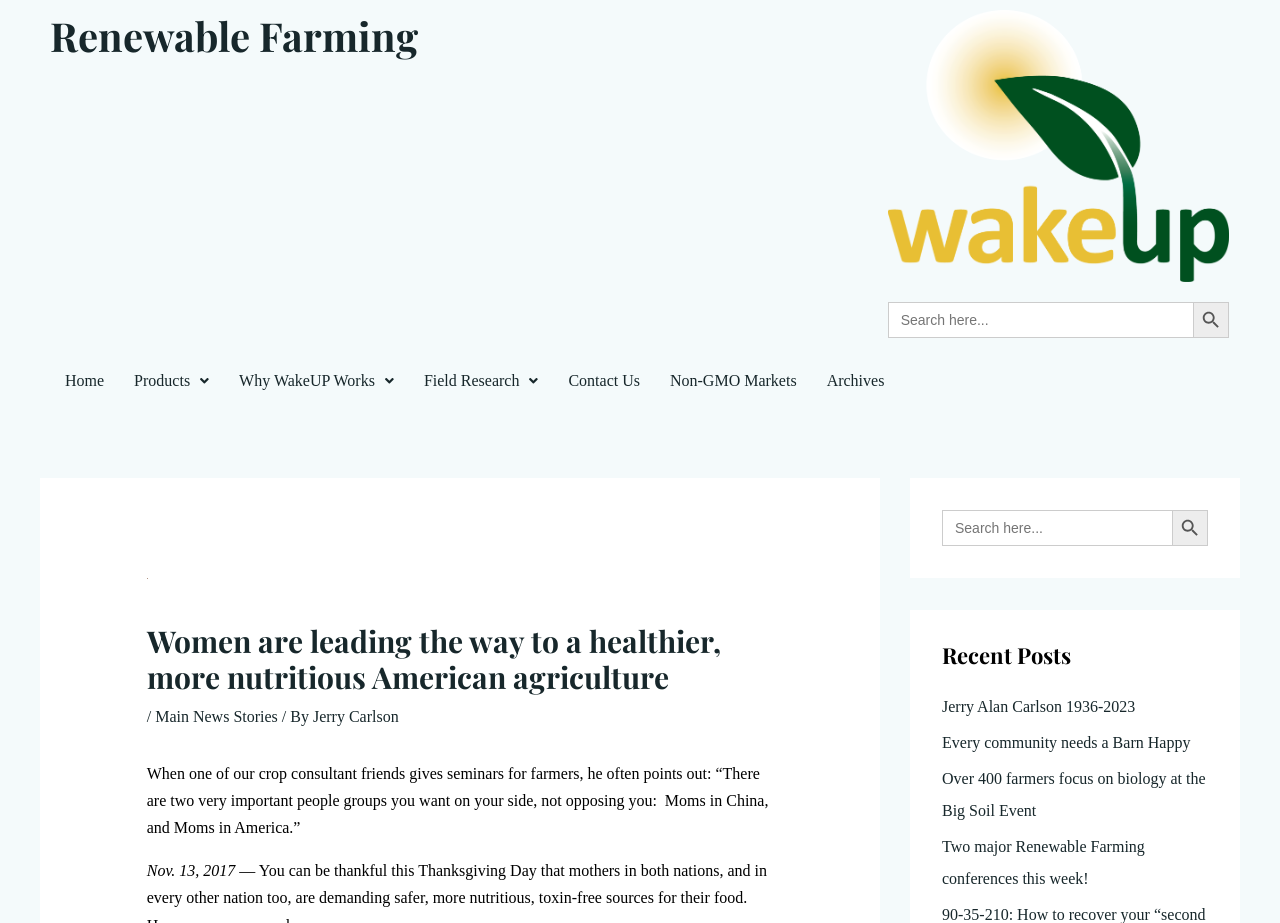Please identify the bounding box coordinates of the element I should click to complete this instruction: 'Contact Us'. The coordinates should be given as four float numbers between 0 and 1, like this: [left, top, right, bottom].

[0.432, 0.388, 0.512, 0.438]